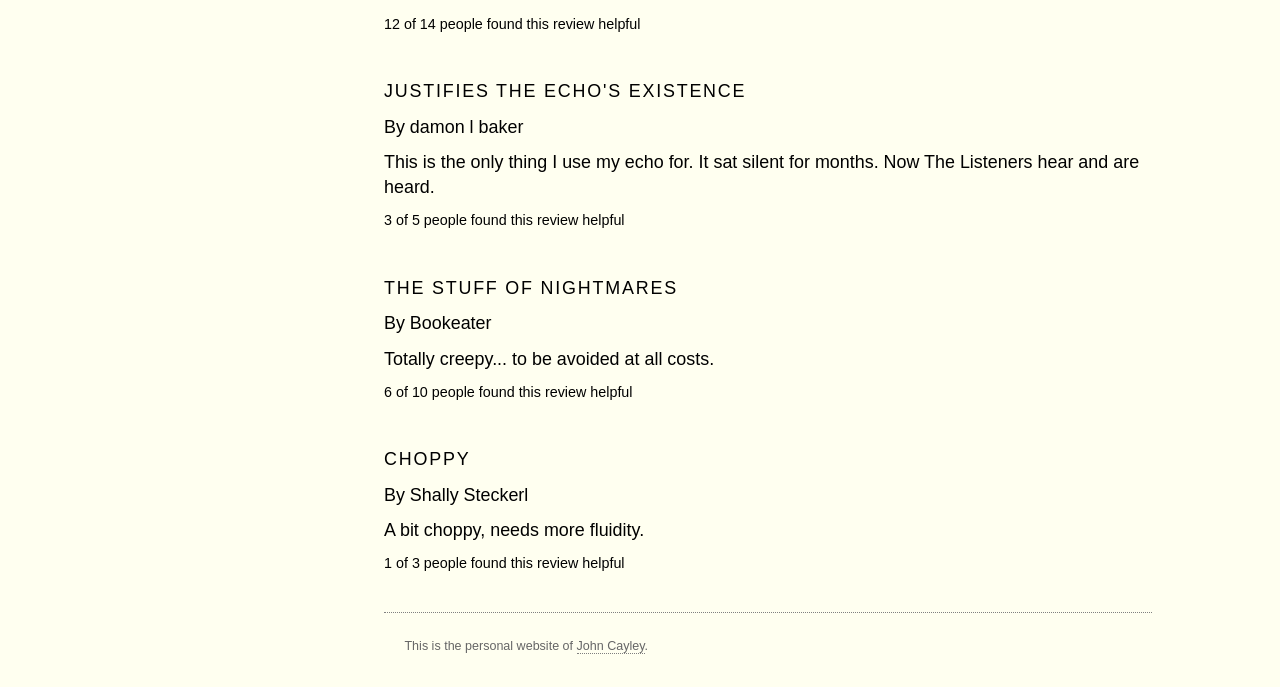Using the format (top-left x, top-left y, bottom-right x, bottom-right y), provide the bounding box coordinates for the described UI element. All values should be floating point numbers between 0 and 1: John Cayley

[0.45, 0.931, 0.504, 0.953]